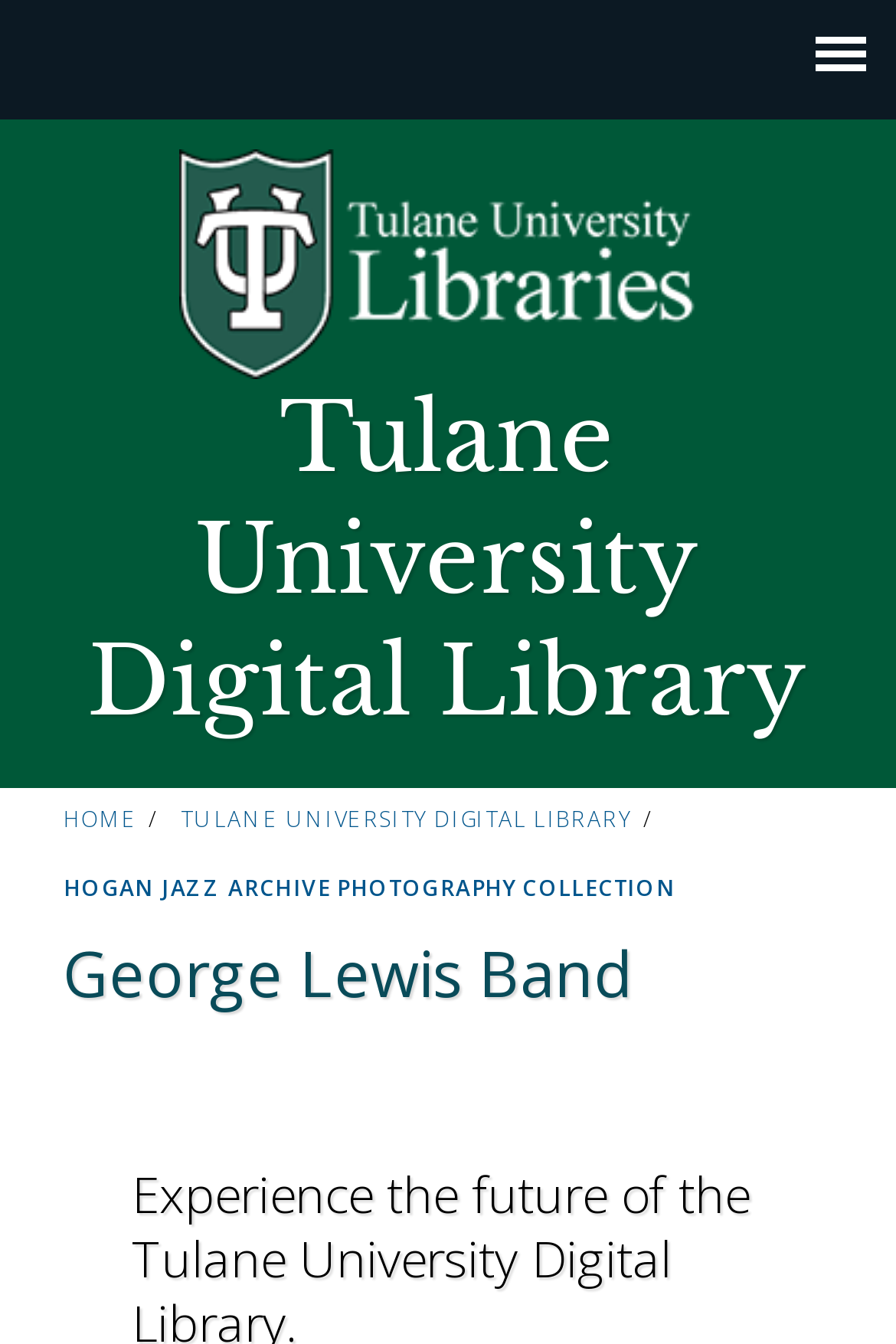Provide the bounding box coordinates of the HTML element described by the text: "Tulane University Digital Library". The coordinates should be in the format [left, top, right, bottom] with values between 0 and 1.

[0.202, 0.599, 0.718, 0.621]